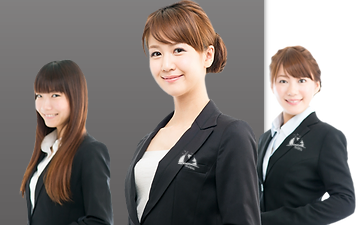Examine the image and give a thorough answer to the following question:
How many women are in the image?

The caption clearly mentions that the image features three women, each exhibiting a confident and professional demeanor.